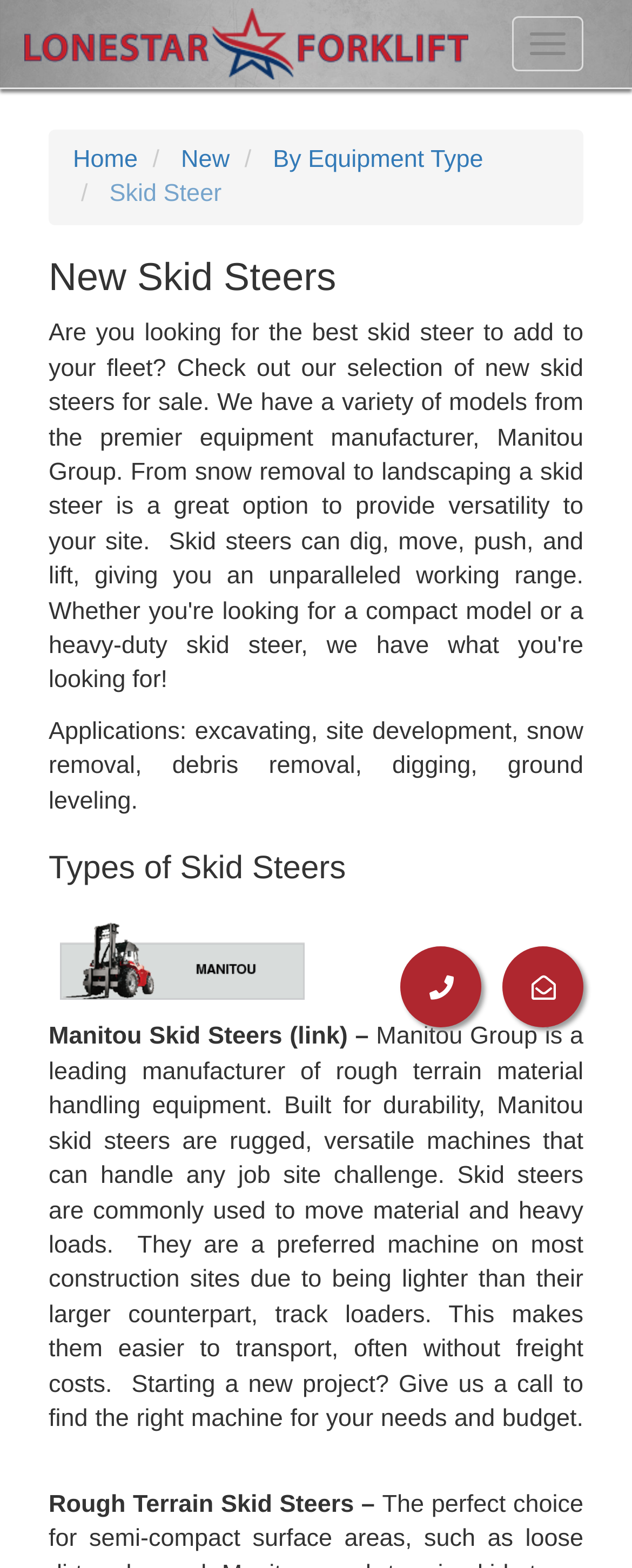Offer a meticulous caption that includes all visible features of the webpage.

The webpage is about Lonestar Forklift, a source for new skid steers and track loaders in Texas. At the top left, there is a logo of Lonestar Forklift, which is an image linked to the company's homepage. Next to the logo, there is a button to toggle navigation. 

On the top navigation bar, there are several links, including "Home", "New", "By Equipment Type", and "Skid Steer". Below the navigation bar, there is a heading "New Skid Steers" followed by a paragraph describing the applications of skid steers, such as excavating, site development, and snow removal.

Further down, there is another heading "Types of Skid Steers" followed by a link to "Manitou Skid Steers", which is accompanied by an image. Below the link, there is a description of Manitou Skid Steers, stating that they are rugged, versatile machines built for durability and commonly used on construction sites. The description also mentions the benefits of skid steers, such as being lighter and easier to transport than track loaders.

On the right side of the page, there are two social media links, represented by icons. At the bottom of the page, there is a section about rough terrain skid steers, with a brief description.